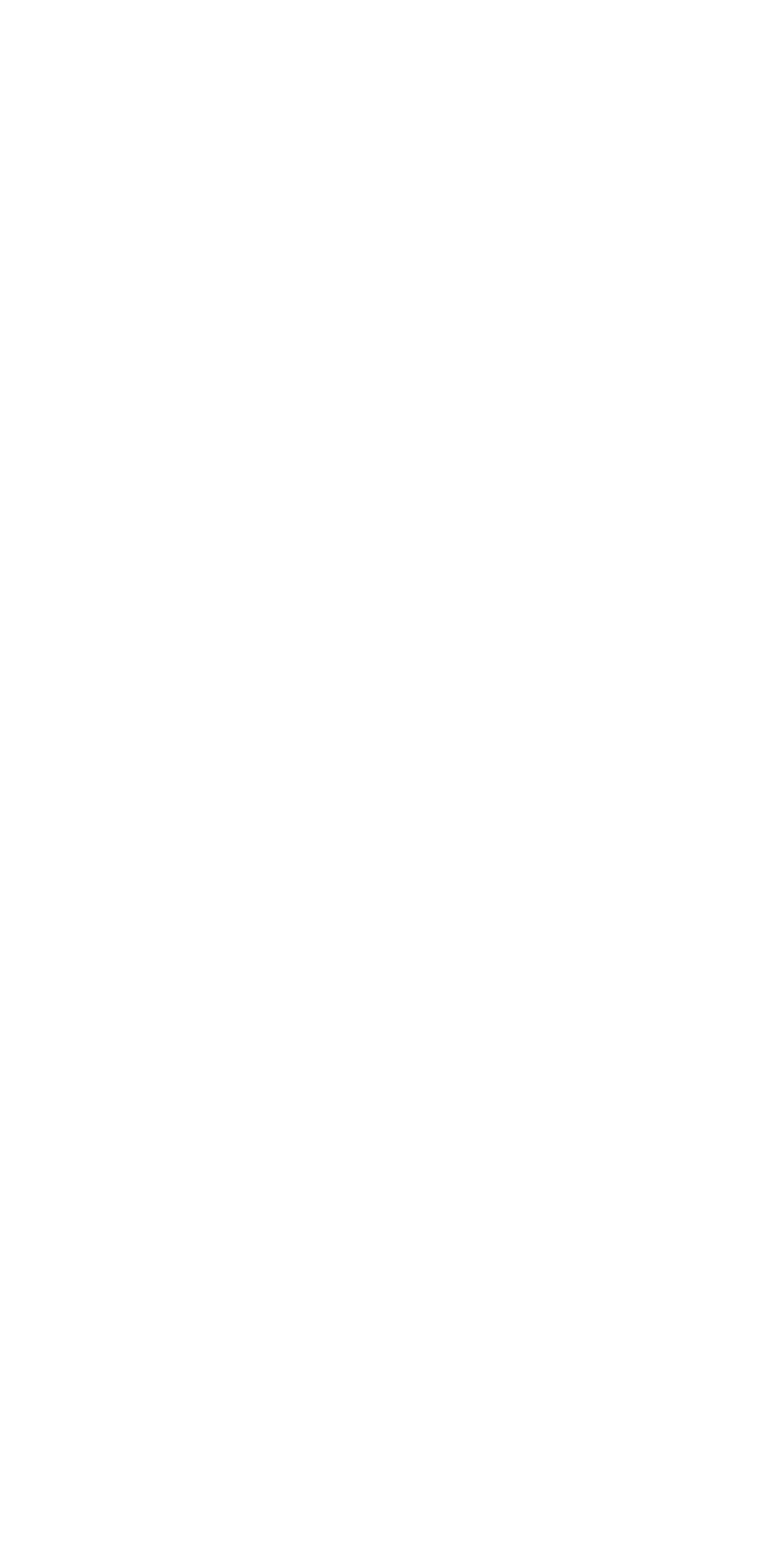Find the bounding box coordinates of the clickable region needed to perform the following instruction: "check sitemap". The coordinates should be provided as four float numbers between 0 and 1, i.e., [left, top, right, bottom].

[0.043, 0.942, 0.187, 0.964]